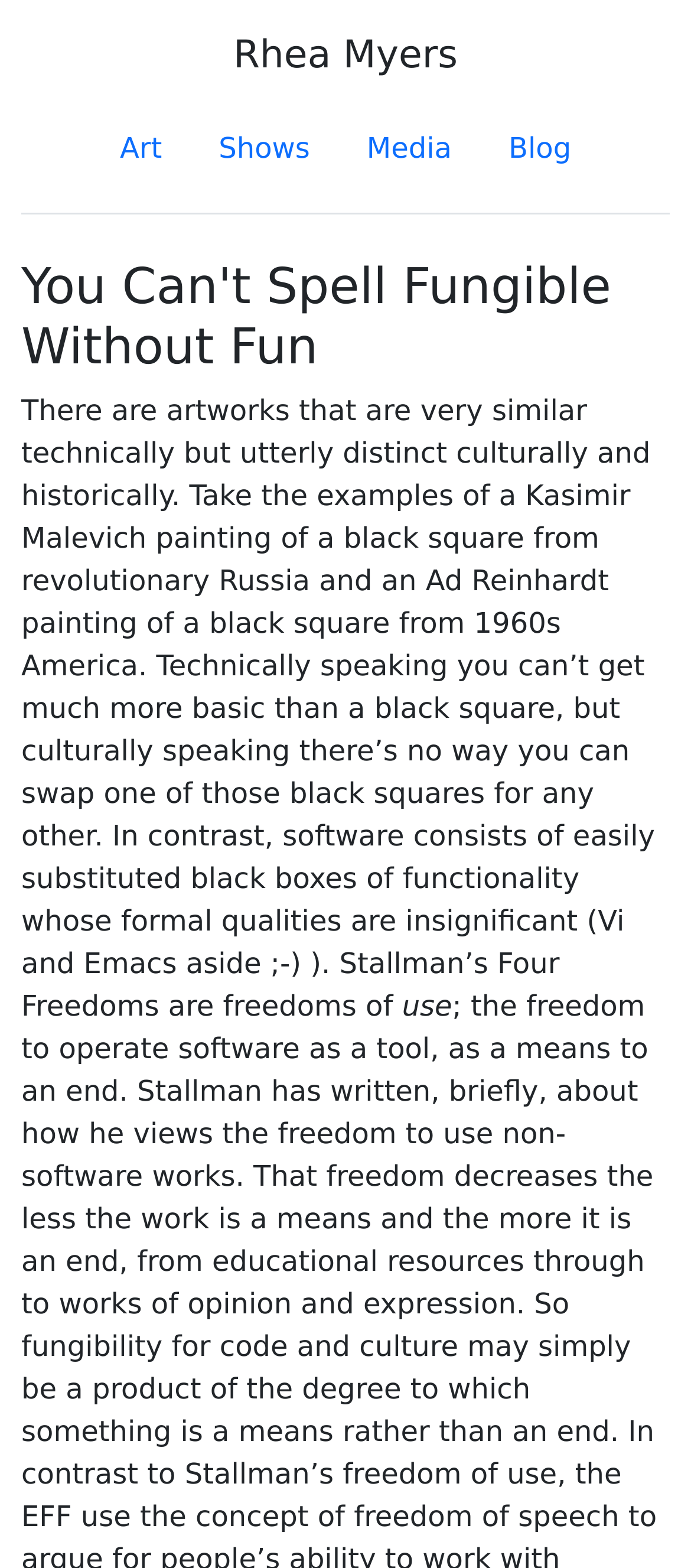Create a detailed summary of all the visual and textual information on the webpage.

The webpage appears to be a personal website or blog, with a focus on art and technology. At the top, there is a horizontal navigation menu with five links: "Art", "Shows", "Media", "Blog", and "Rhea Myers", which is likely the author's name. The links are evenly spaced and take up about half of the screen width.

Below the navigation menu, there is a prominent heading that reads "You Can't Spell Fungible Without Fun". This heading spans almost the entire width of the screen and is centered.

Underneath the heading, there is a block of text that discusses the concept of fungibility in art and technology. The text is divided into two paragraphs. The first paragraph explains how artworks can be technically similar but culturally and historically distinct, using the example of black square paintings by Kasimir Malevich and Ad Reinhardt. The second paragraph, which starts with the word "use", appears to be a continuation of the discussion, possibly exploring the idea of freedom in software development.

Overall, the webpage has a simple and clean layout, with a focus on presenting written content.